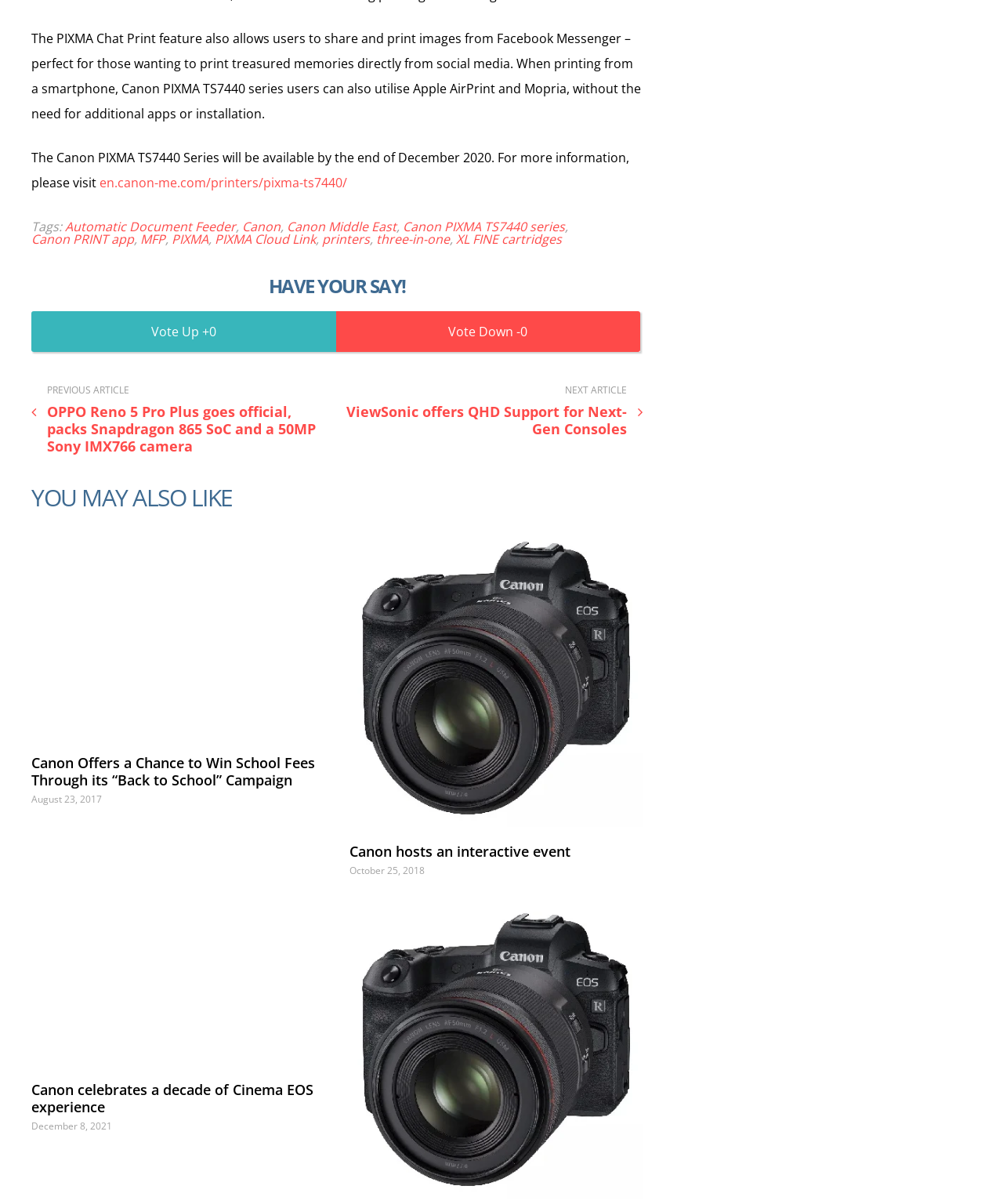Locate the UI element described as follows: "aria-label="YouTube Social Icon"". Return the bounding box coordinates as four float numbers between 0 and 1 in the order [left, top, right, bottom].

None